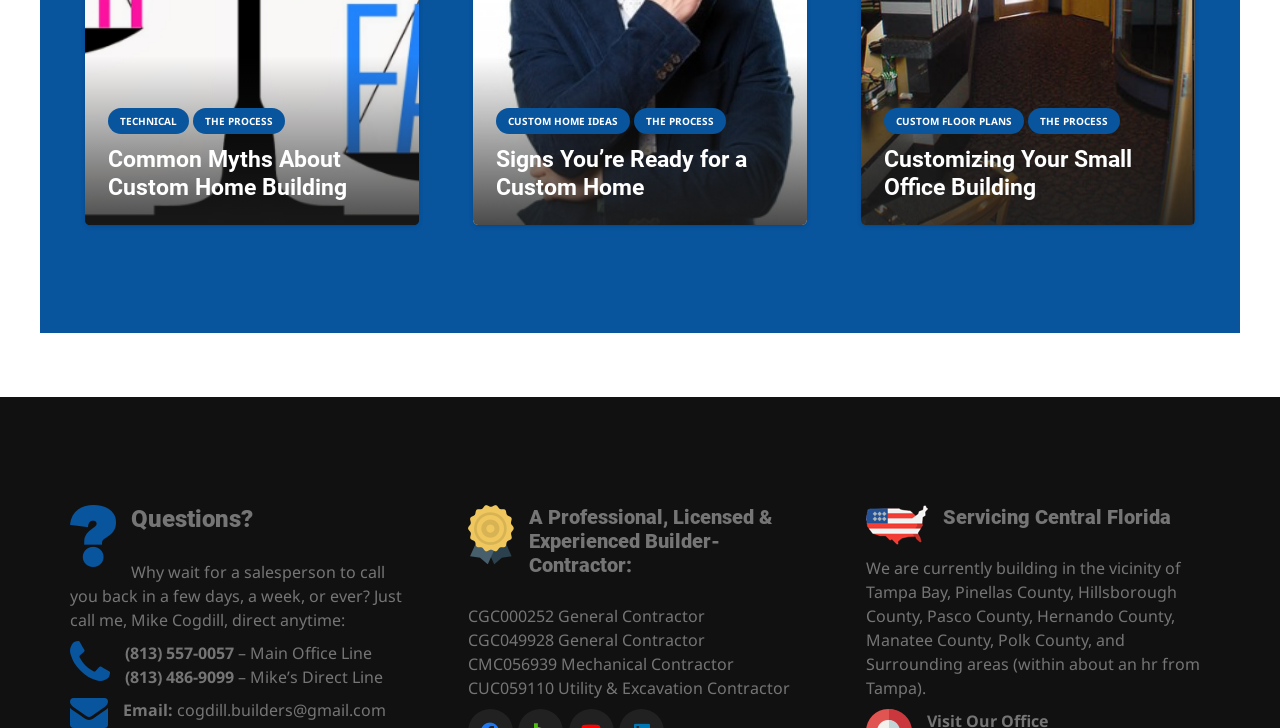Given the element description: "The Process", predict the bounding box coordinates of this UI element. The coordinates must be four float numbers between 0 and 1, given as [left, top, right, bottom].

[0.192, 0.149, 0.264, 0.184]